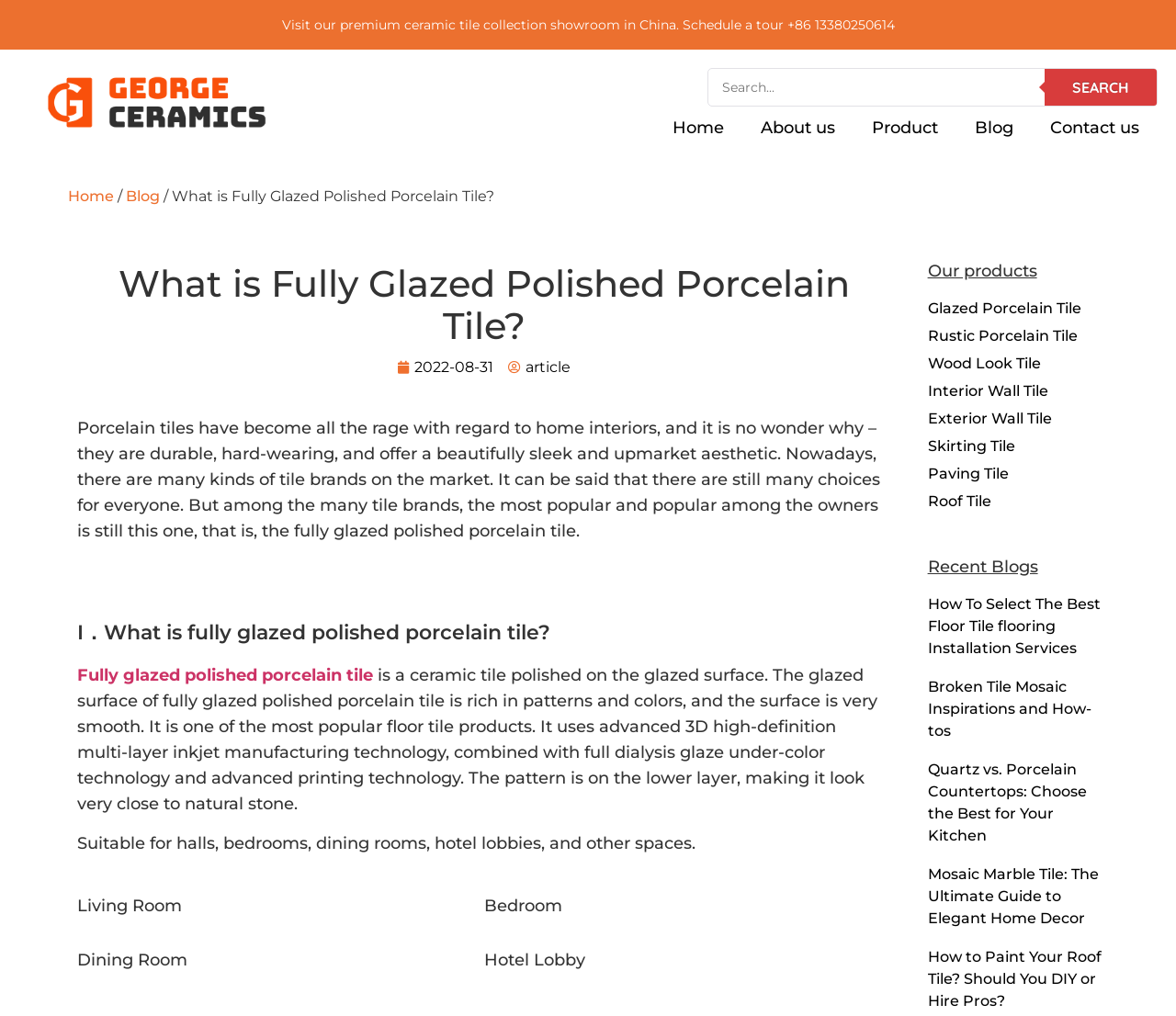Given the description "Search", determine the bounding box of the corresponding UI element.

[0.888, 0.068, 0.984, 0.104]